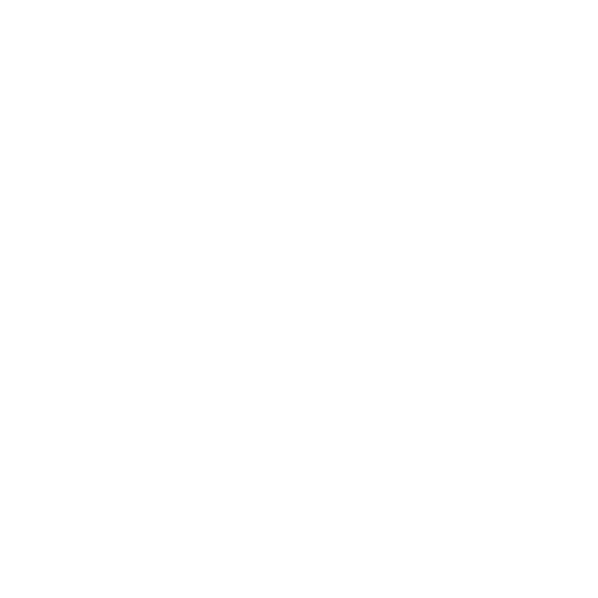What design elements are featured on the pillow?
Based on the screenshot, provide a one-word or short-phrase response.

Stripes and circles